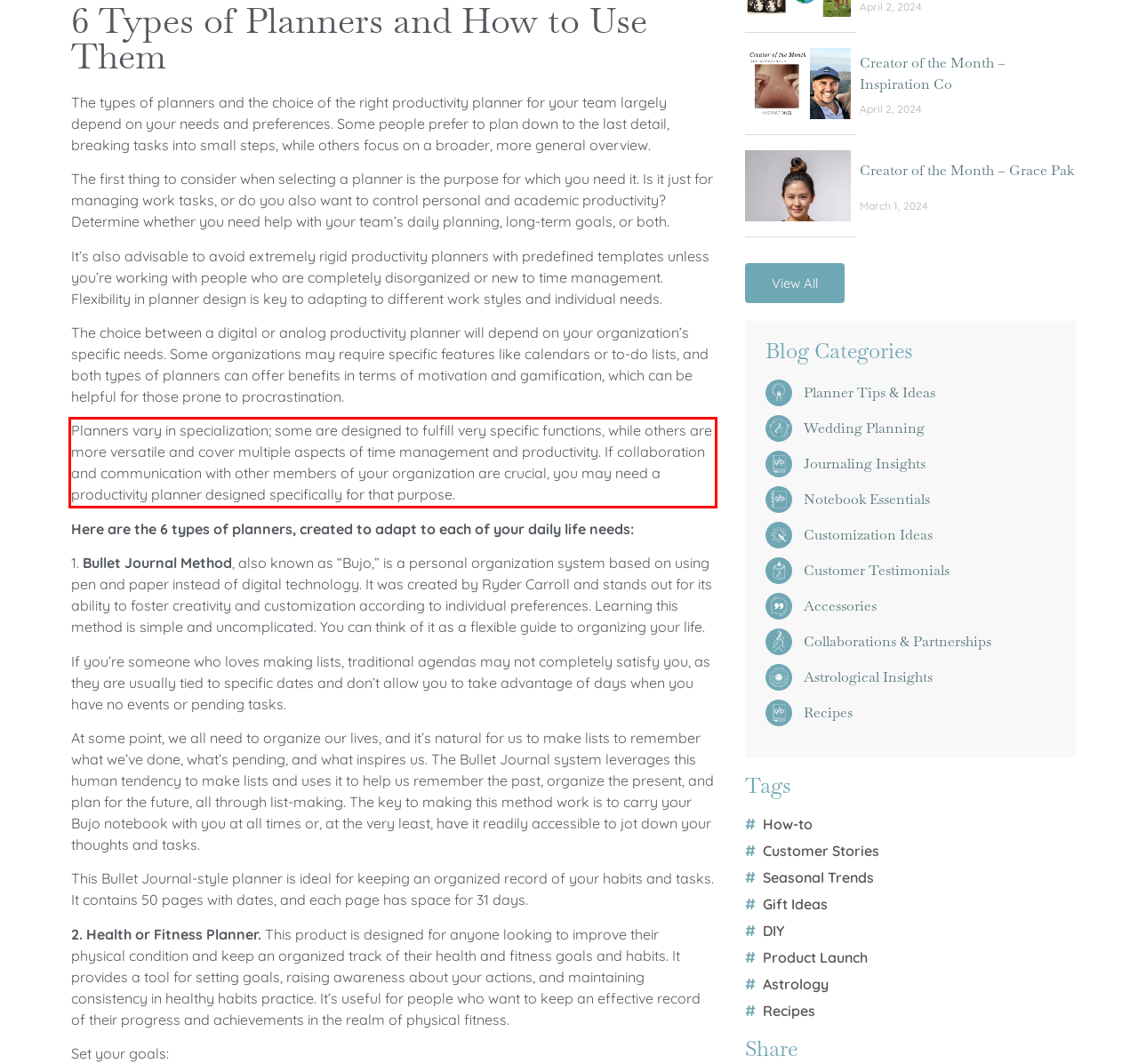You have a screenshot of a webpage, and there is a red bounding box around a UI element. Utilize OCR to extract the text within this red bounding box.

Planners vary in specialization; some are designed to fulfill very specific functions, while others are more versatile and cover multiple aspects of time management and productivity. If collaboration and communication with other members of your organization are crucial, you may need a productivity planner designed specifically for that purpose.